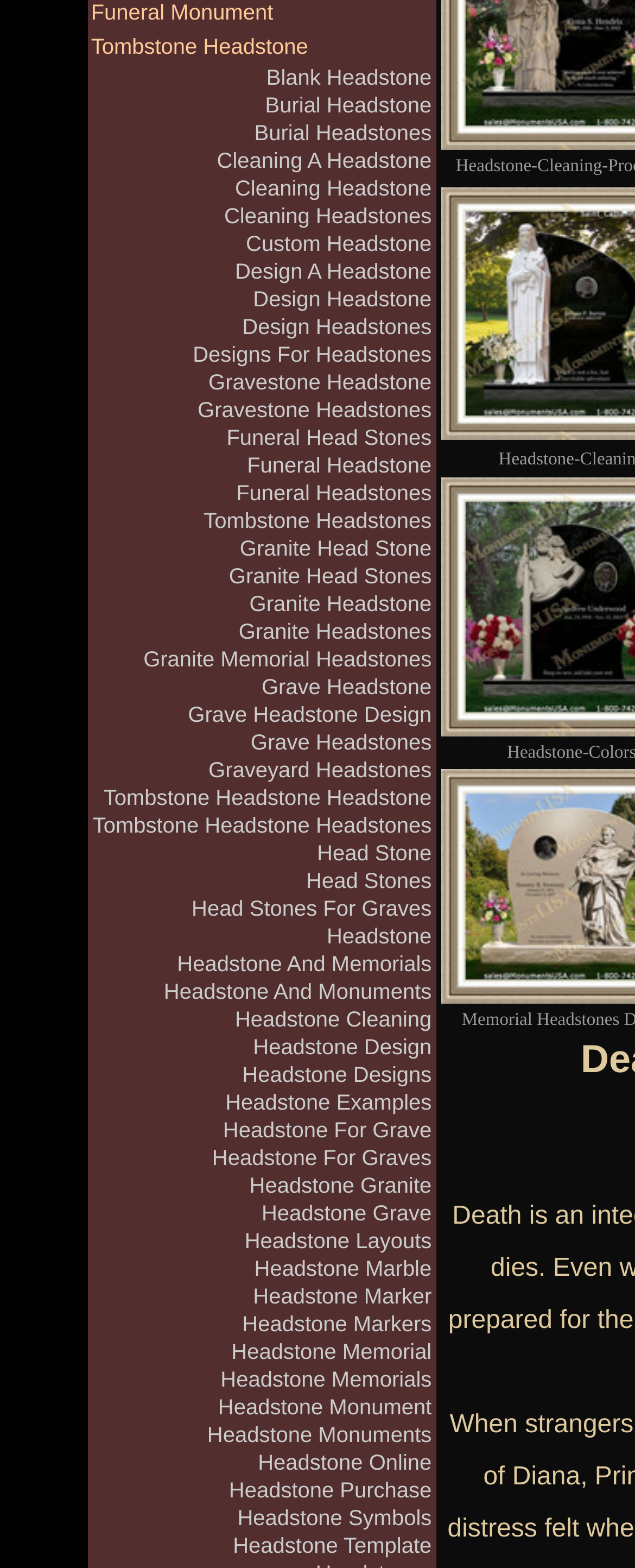Determine the bounding box coordinates for the clickable element to execute this instruction: "Explore 'Granite Headstones'". Provide the coordinates as four float numbers between 0 and 1, i.e., [left, top, right, bottom].

[0.376, 0.395, 0.68, 0.41]